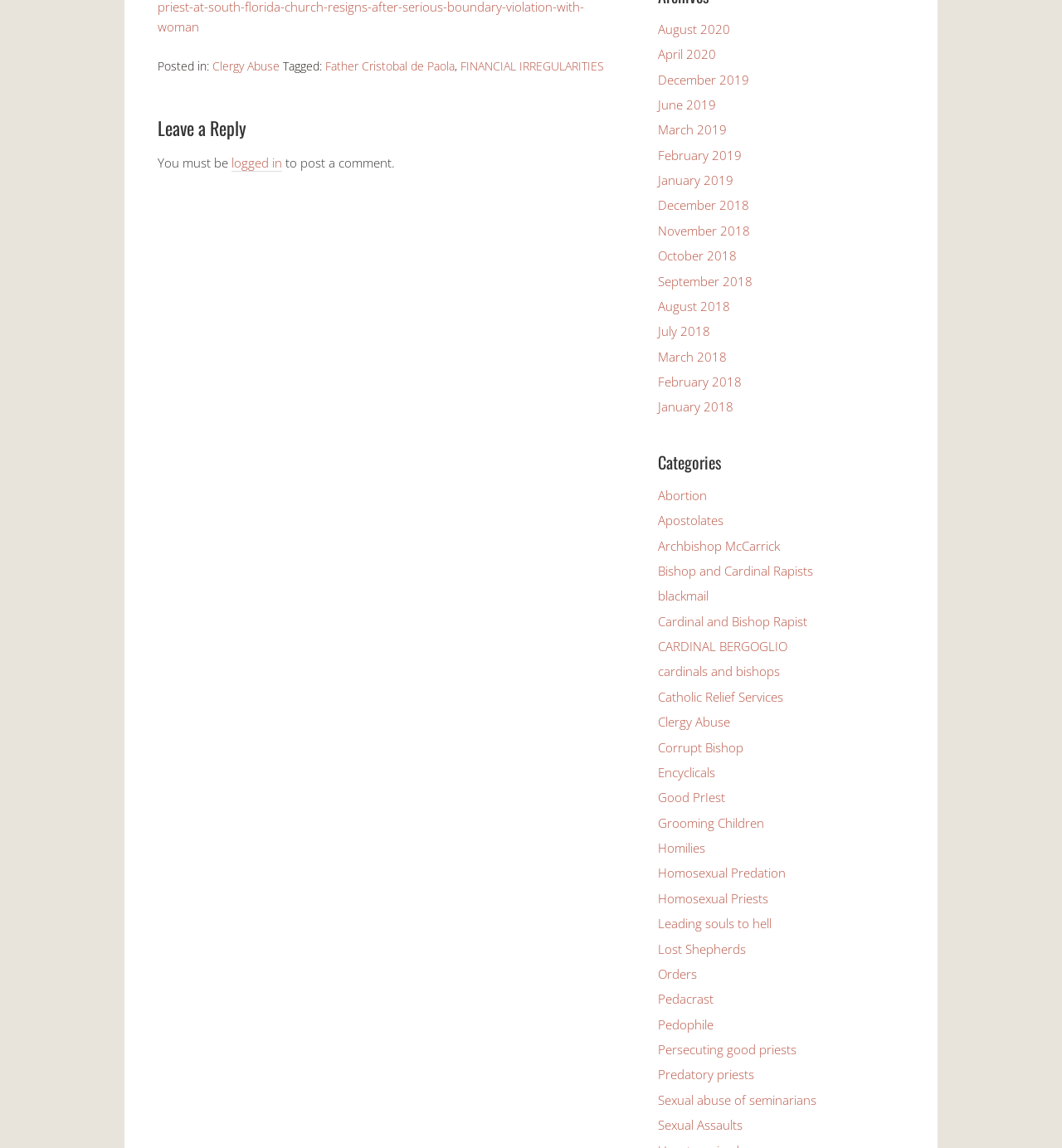Locate the bounding box coordinates of the item that should be clicked to fulfill the instruction: "Click on the 'Leave a Reply' heading".

[0.148, 0.101, 0.588, 0.123]